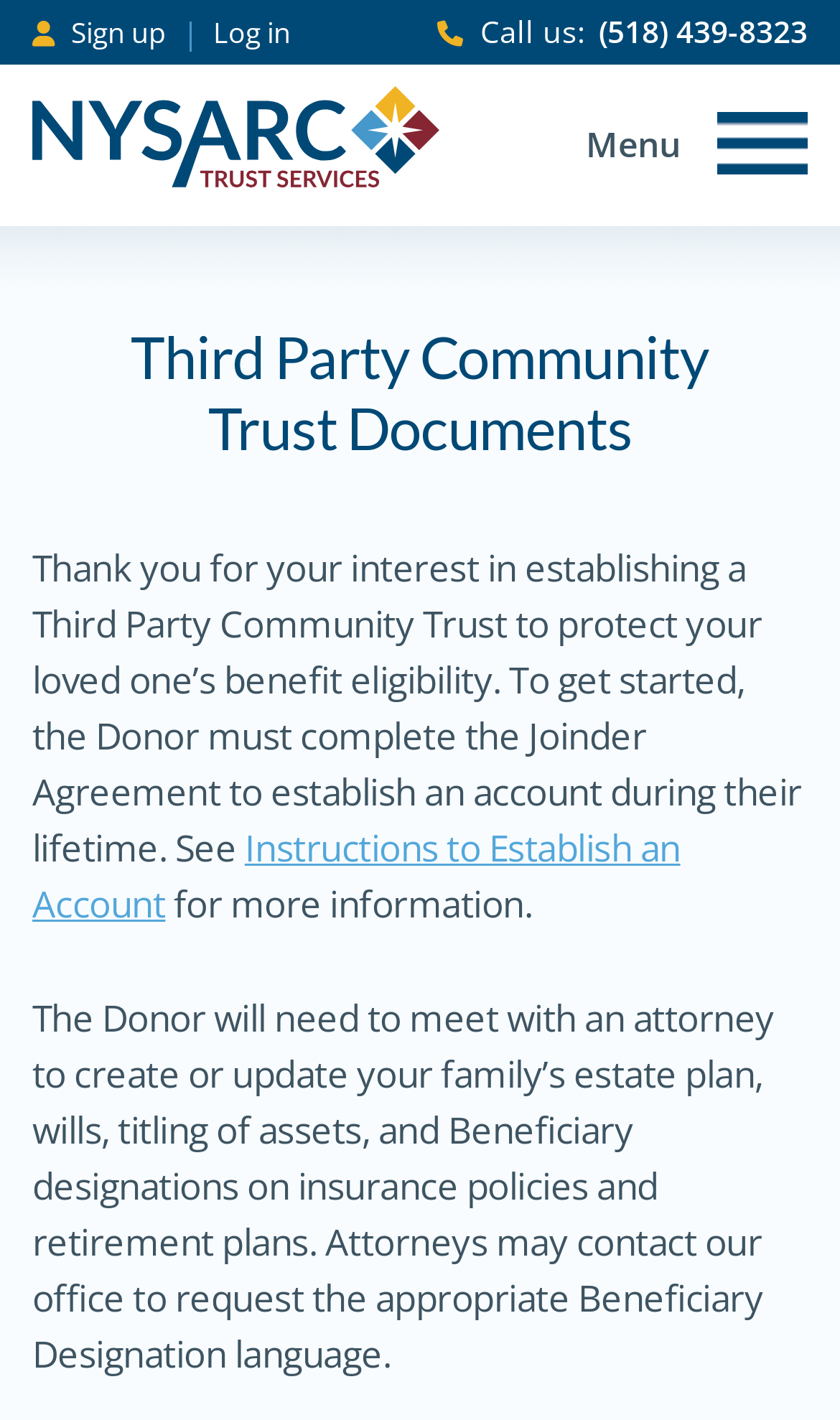Specify the bounding box coordinates (top-left x, top-left y, bottom-right x, bottom-right y) of the UI element in the screenshot that matches this description: alt="NYSARC logo"

[0.038, 0.061, 0.524, 0.132]